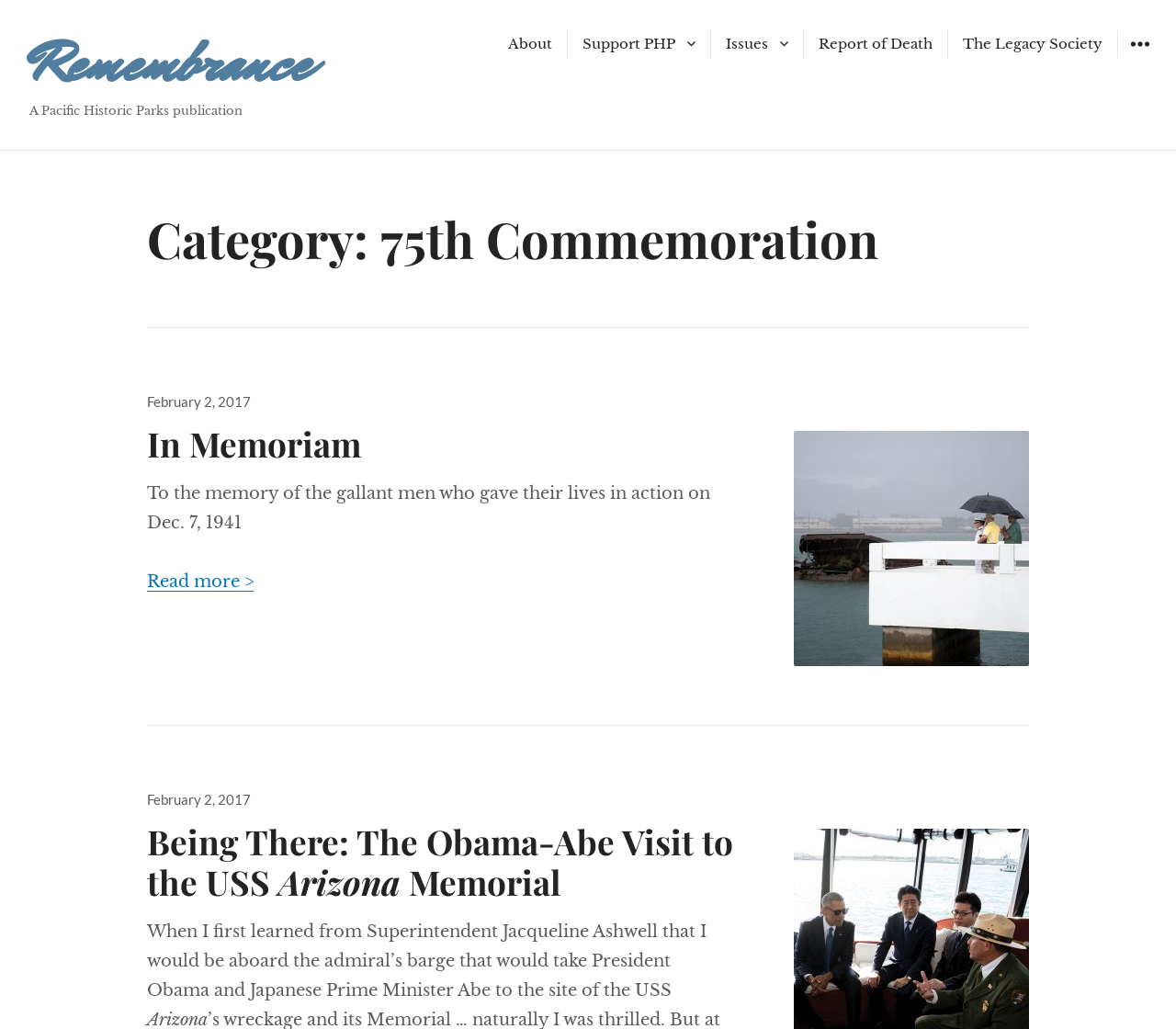What is the date of the first article?
Please look at the screenshot and answer in one word or a short phrase.

February 2, 2017